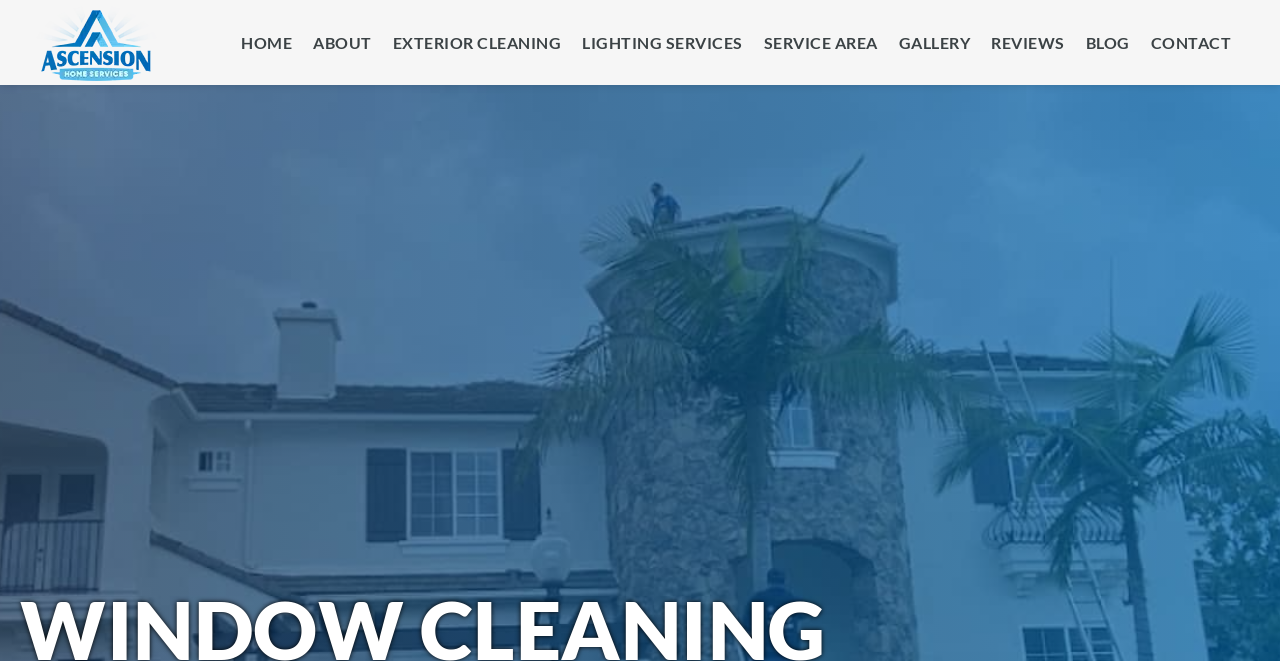Please determine the bounding box coordinates of the element to click on in order to accomplish the following task: "visit blog". Ensure the coordinates are four float numbers ranging from 0 to 1, i.e., [left, top, right, bottom].

[0.848, 0.03, 0.882, 0.099]